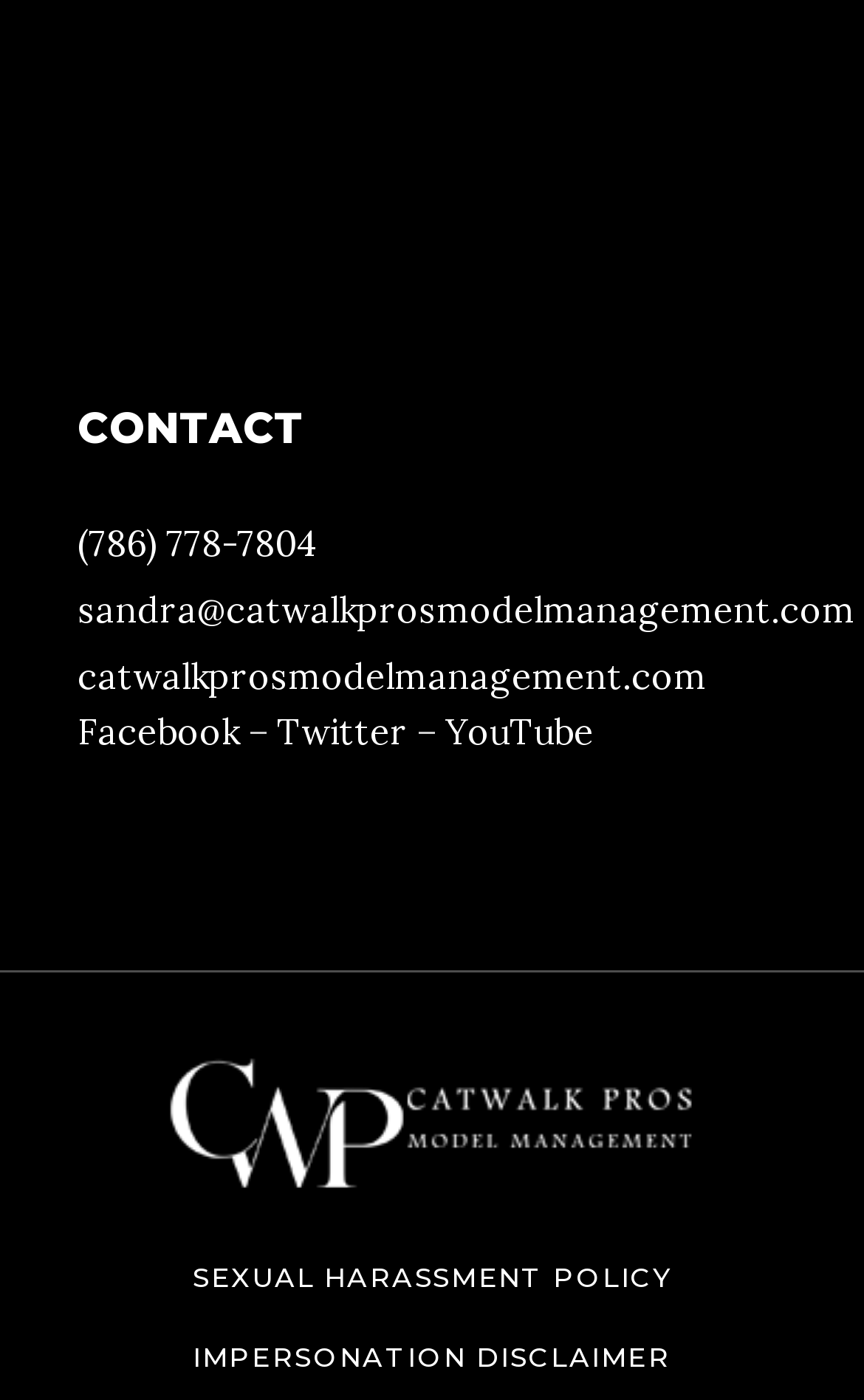Using the element description: "Contact Us", determine the bounding box coordinates for the specified UI element. The coordinates should be four float numbers between 0 and 1, [left, top, right, bottom].

None